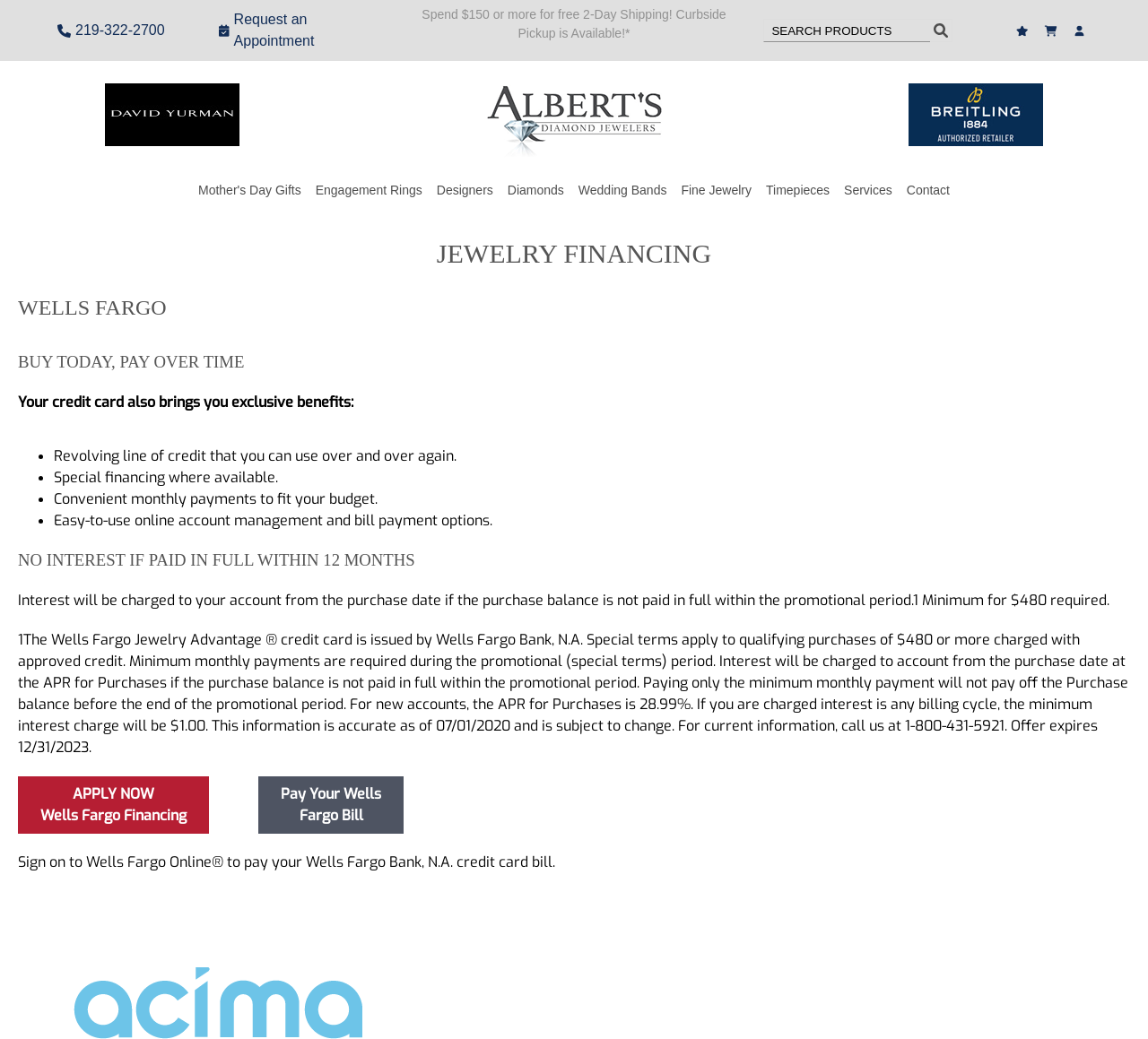Please find the bounding box coordinates of the clickable region needed to complete the following instruction: "View David Yurman". The bounding box coordinates must consist of four float numbers between 0 and 1, i.e., [left, top, right, bottom].

[0.091, 0.08, 0.209, 0.147]